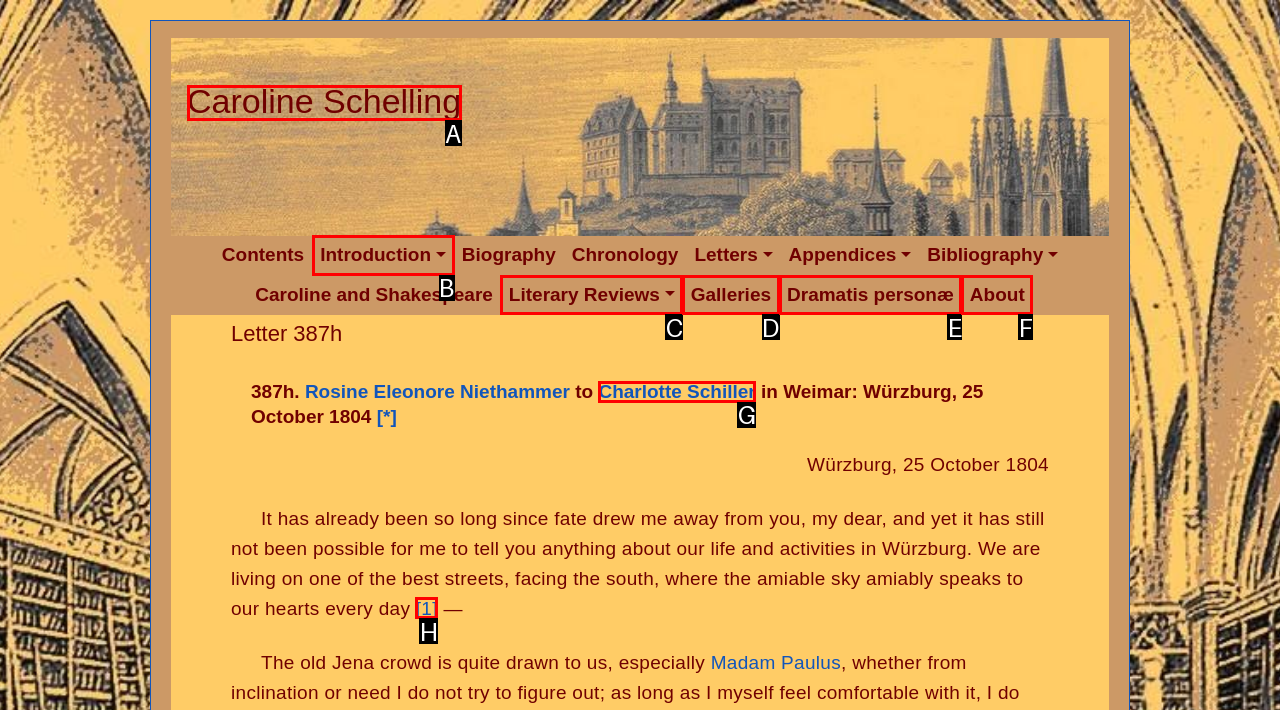Indicate the UI element to click to perform the task: Click the link to rv glass repair near me. Reply with the letter corresponding to the chosen element.

None